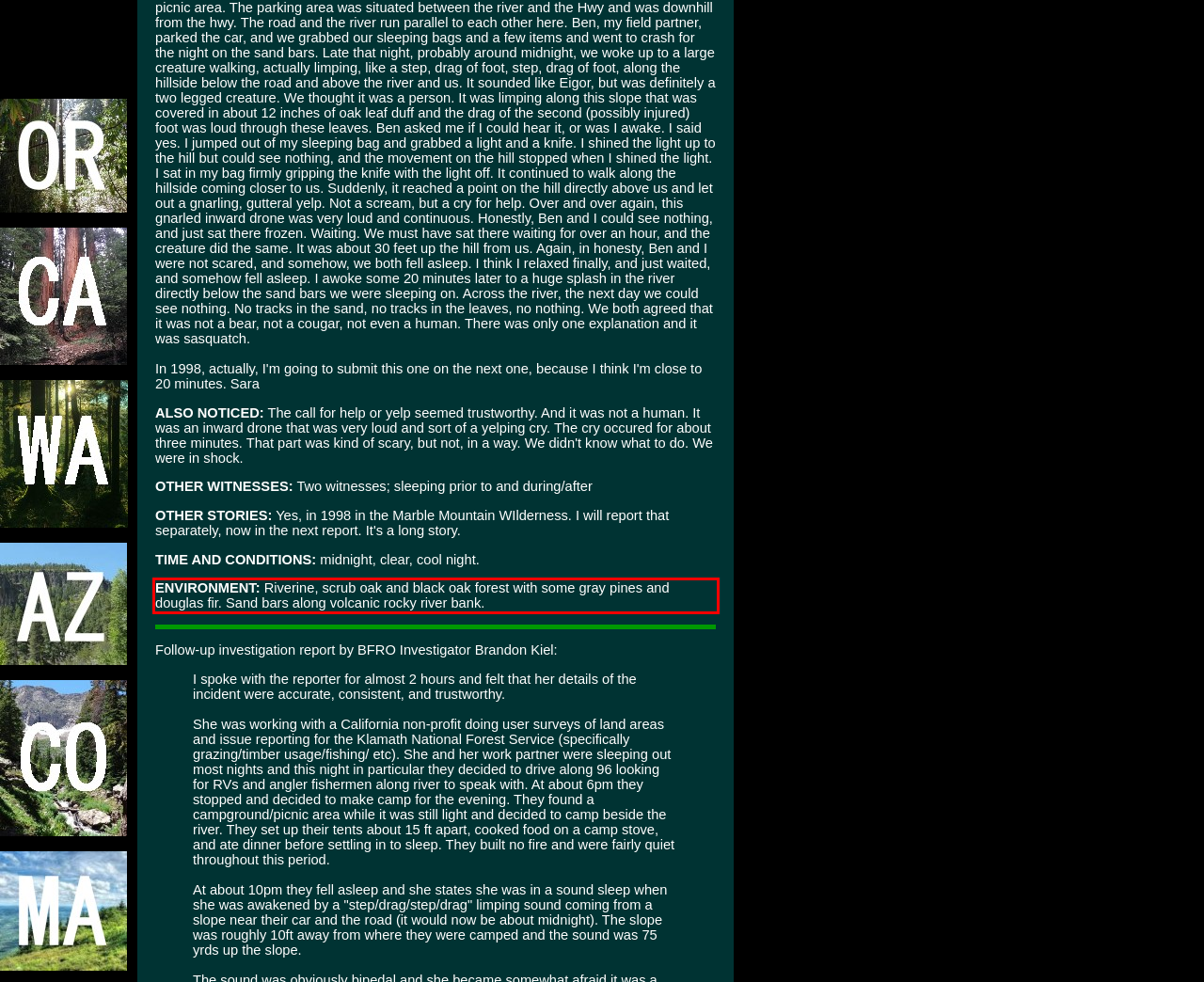The screenshot you have been given contains a UI element surrounded by a red rectangle. Use OCR to read and extract the text inside this red rectangle.

ENVIRONMENT: Riverine, scrub oak and black oak forest with some gray pines and douglas fir. Sand bars along volcanic rocky river bank.